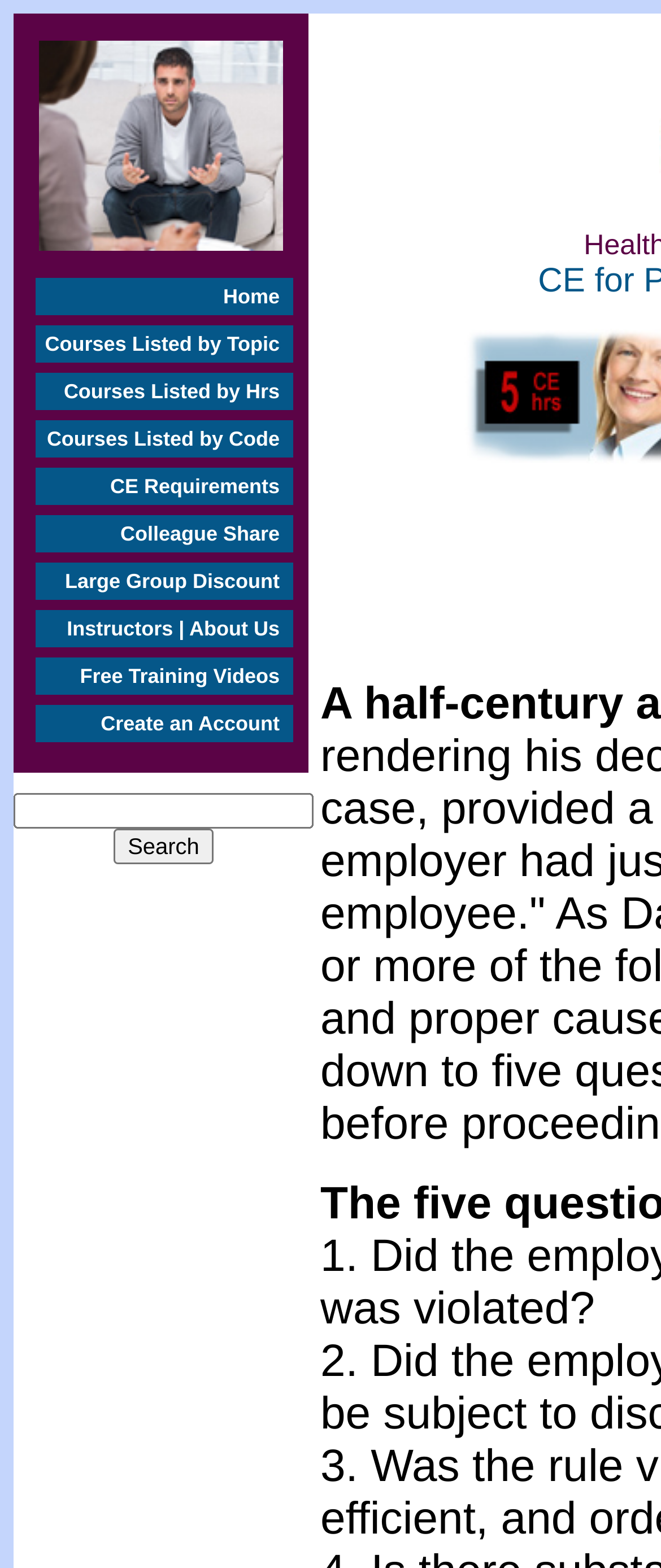Locate the bounding box coordinates of the clickable part needed for the task: "Click on Instant CE certificate!".

[0.059, 0.157, 0.428, 0.175]